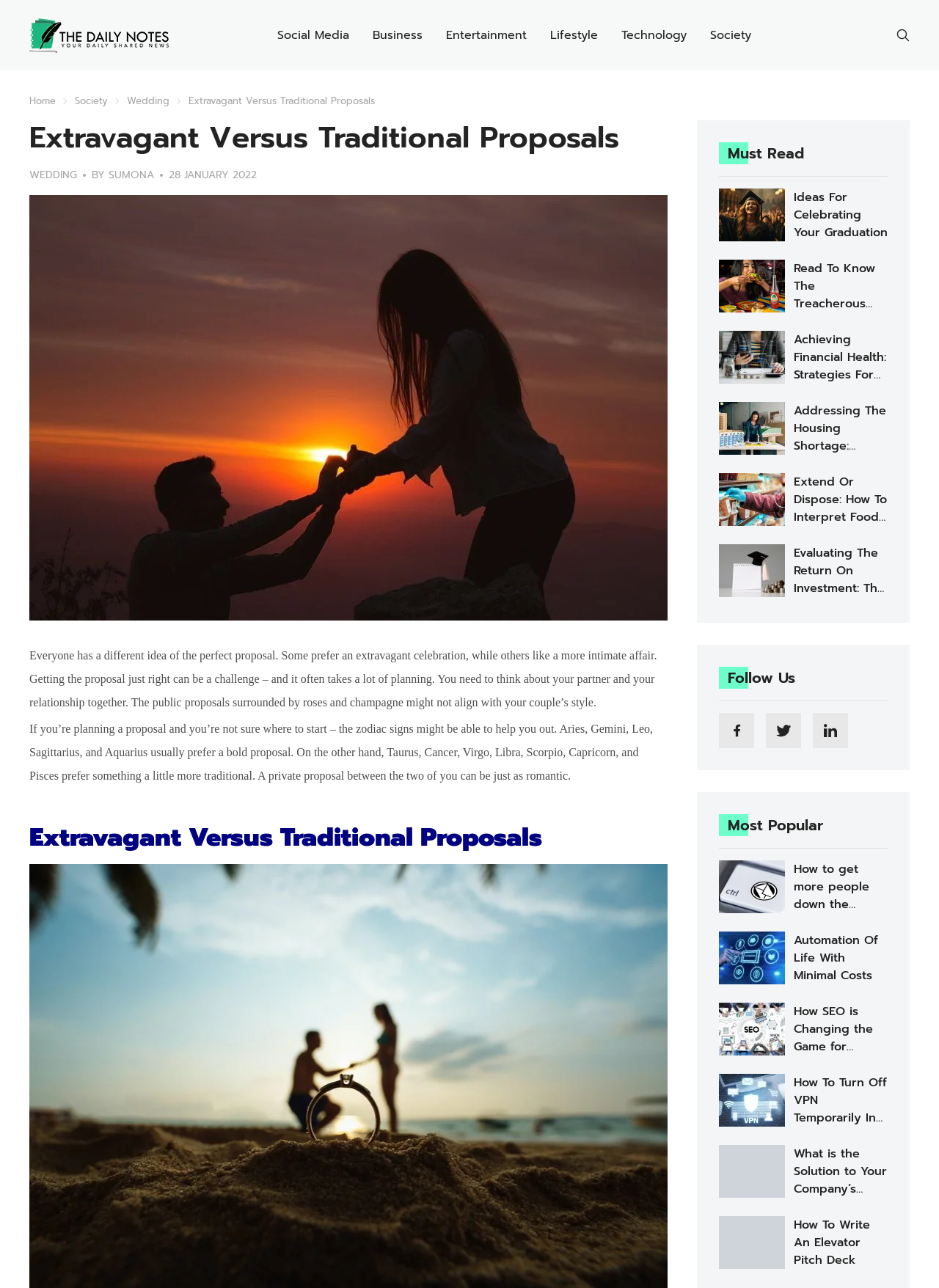Locate the bounding box coordinates of the area where you should click to accomplish the instruction: "Explore 'CATEGORIES'".

None